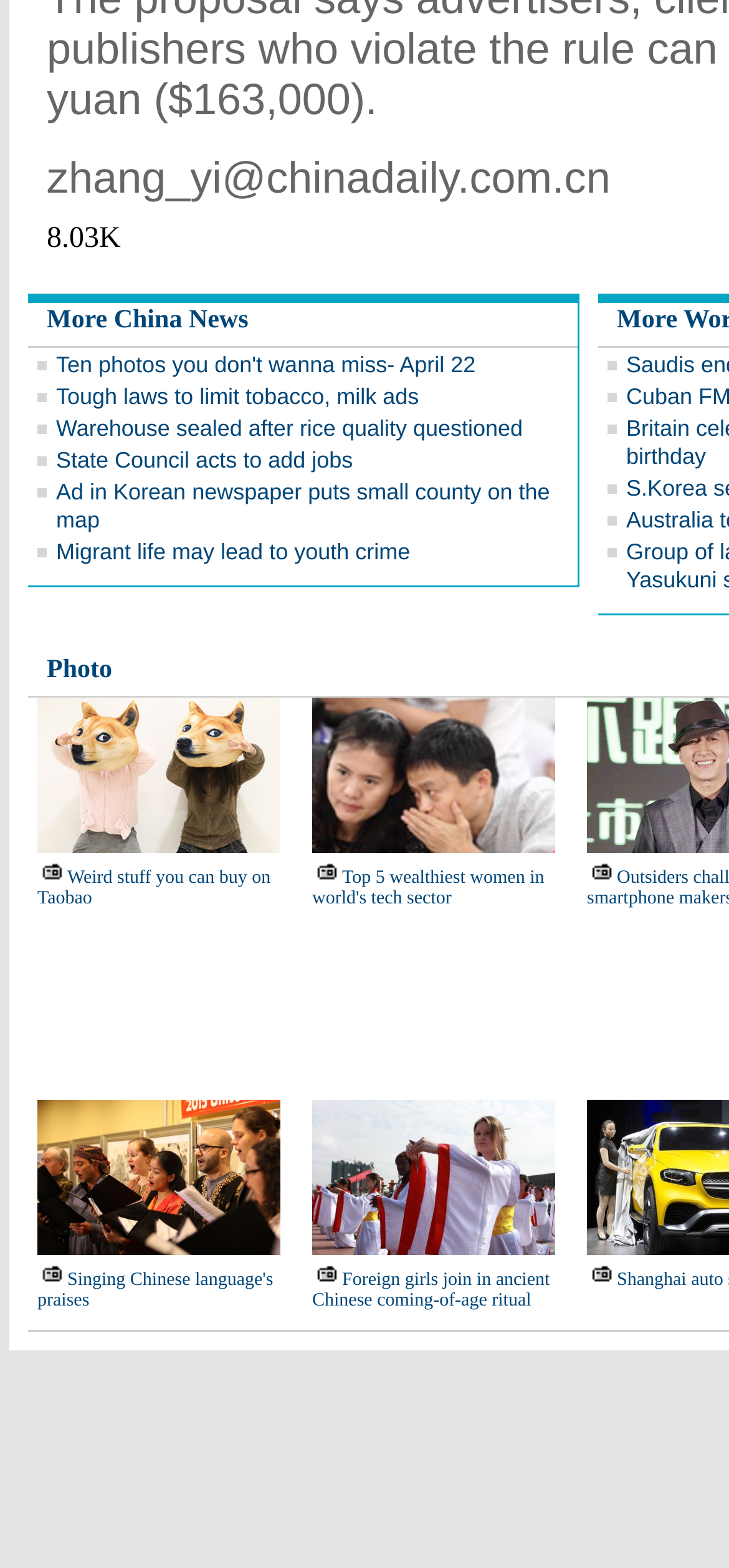What is the topic of the first news article?
Examine the image closely and answer the question with as much detail as possible.

I looked at the first link element on the webpage and found that its descriptive text is 'Ten photos you don't wanna miss- April 22', which suggests that the topic of the first news article is a photo collection.